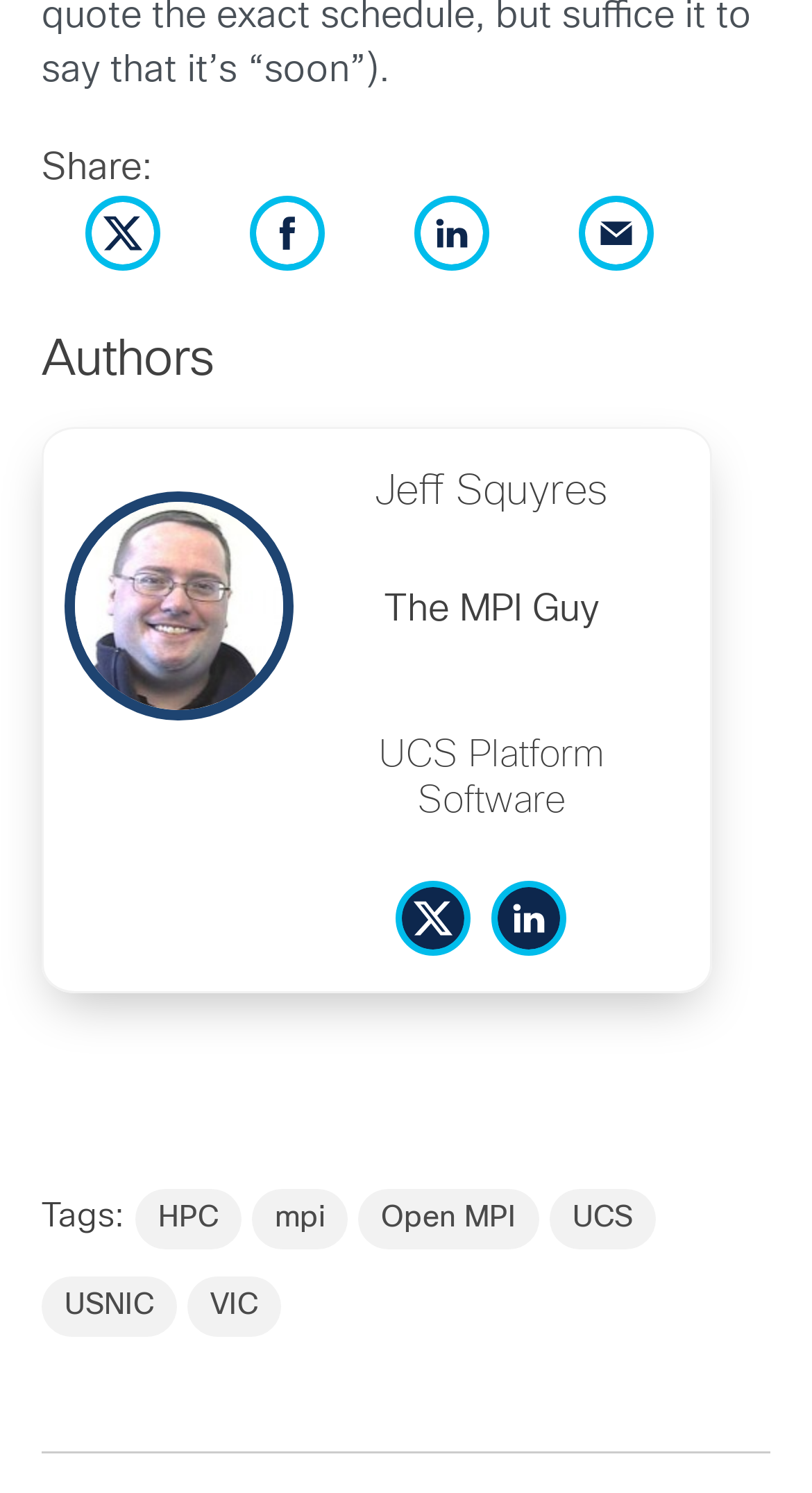Identify the bounding box for the described UI element. Provide the coordinates in (top-left x, top-left y, bottom-right x, bottom-right y) format with values ranging from 0 to 1: Architecture

None